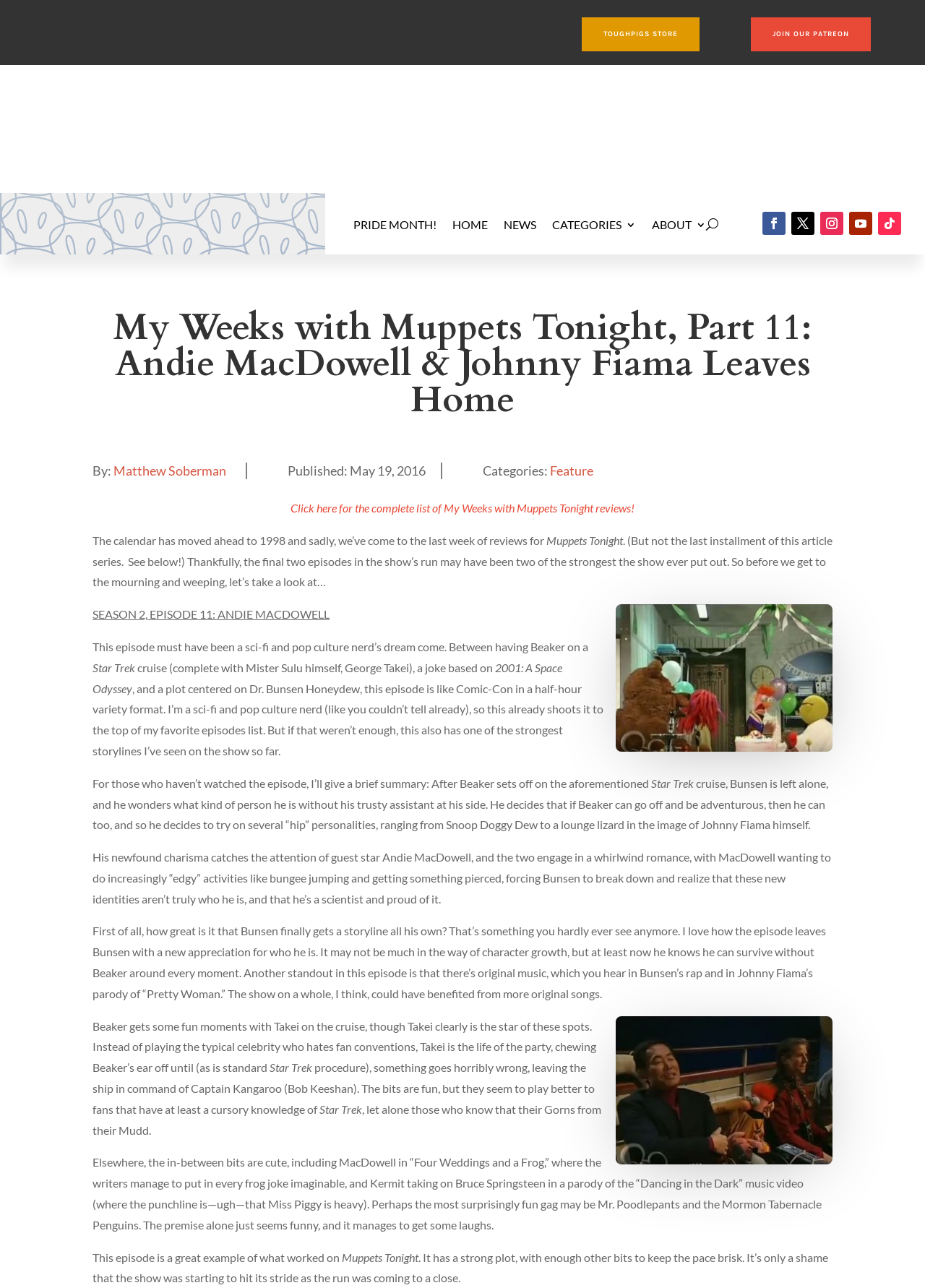Find the bounding box coordinates of the clickable element required to execute the following instruction: "Read the article about My Weeks with Muppets Tonight, Part 11: Andie MacDowell & Johnny Fiama Leaves Home". Provide the coordinates as four float numbers between 0 and 1, i.e., [left, top, right, bottom].

[0.1, 0.24, 0.9, 0.33]